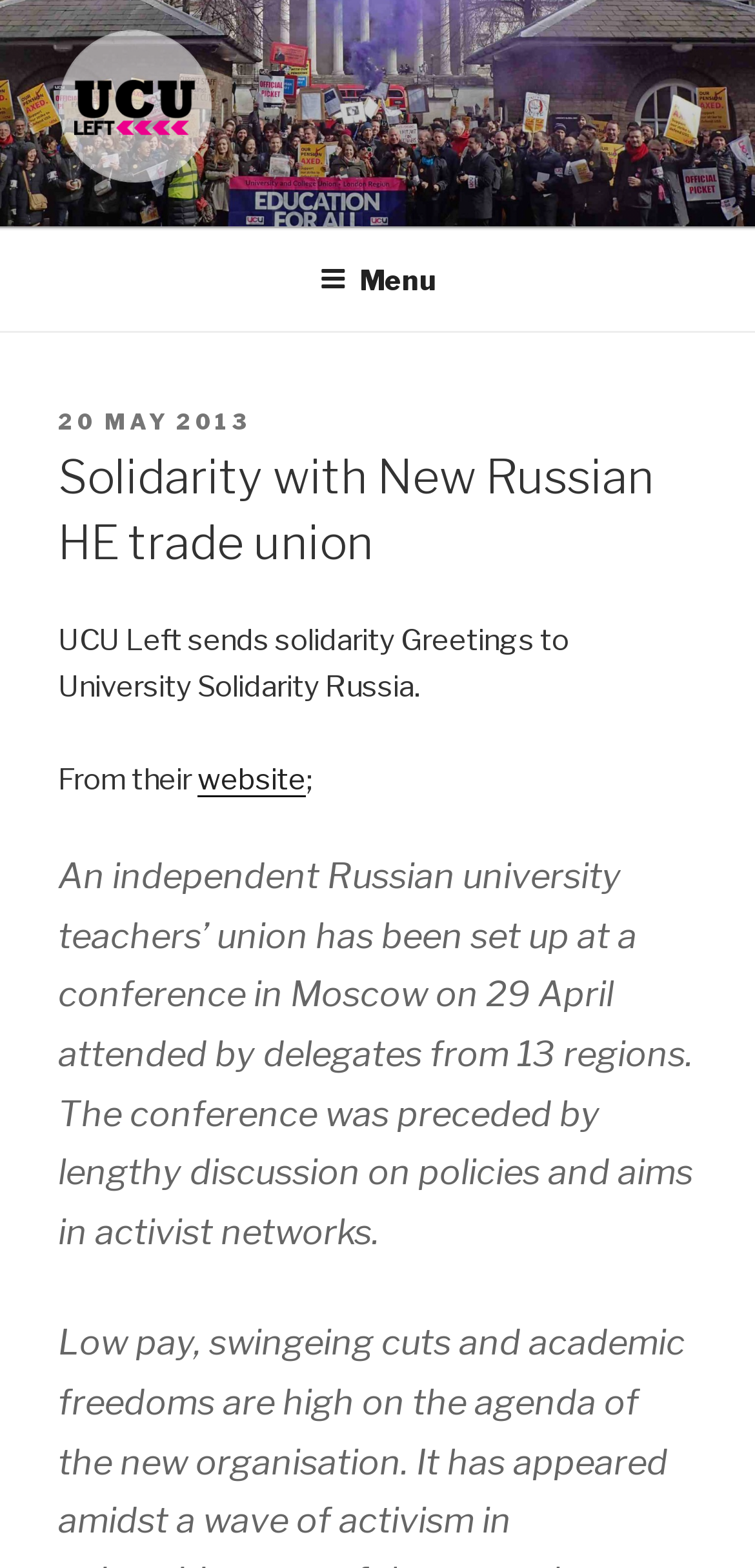Find the headline of the webpage and generate its text content.

Solidarity with New Russian HE trade union